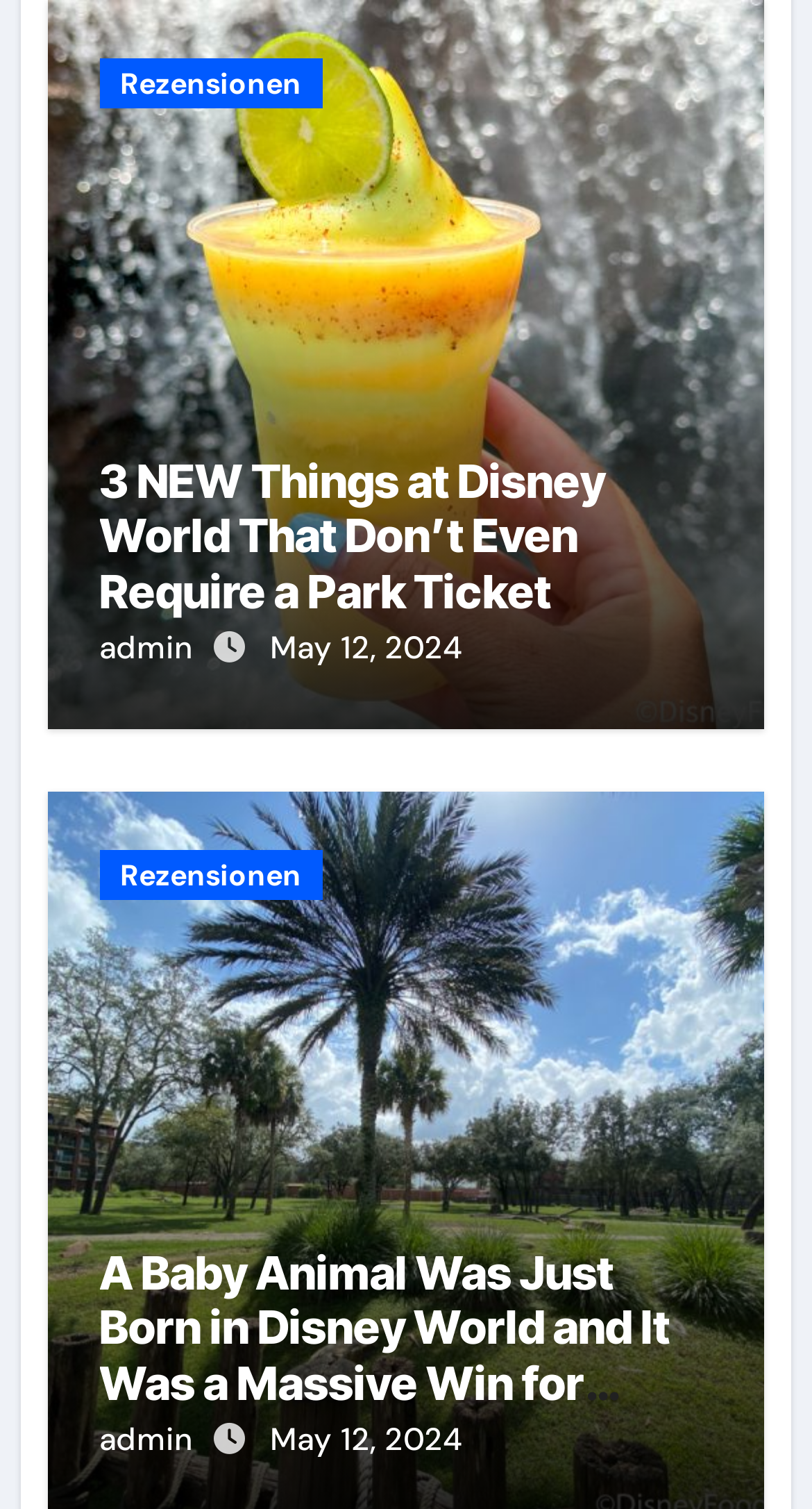Answer the following query concisely with a single word or phrase:
How many links are there on the webpage?

9